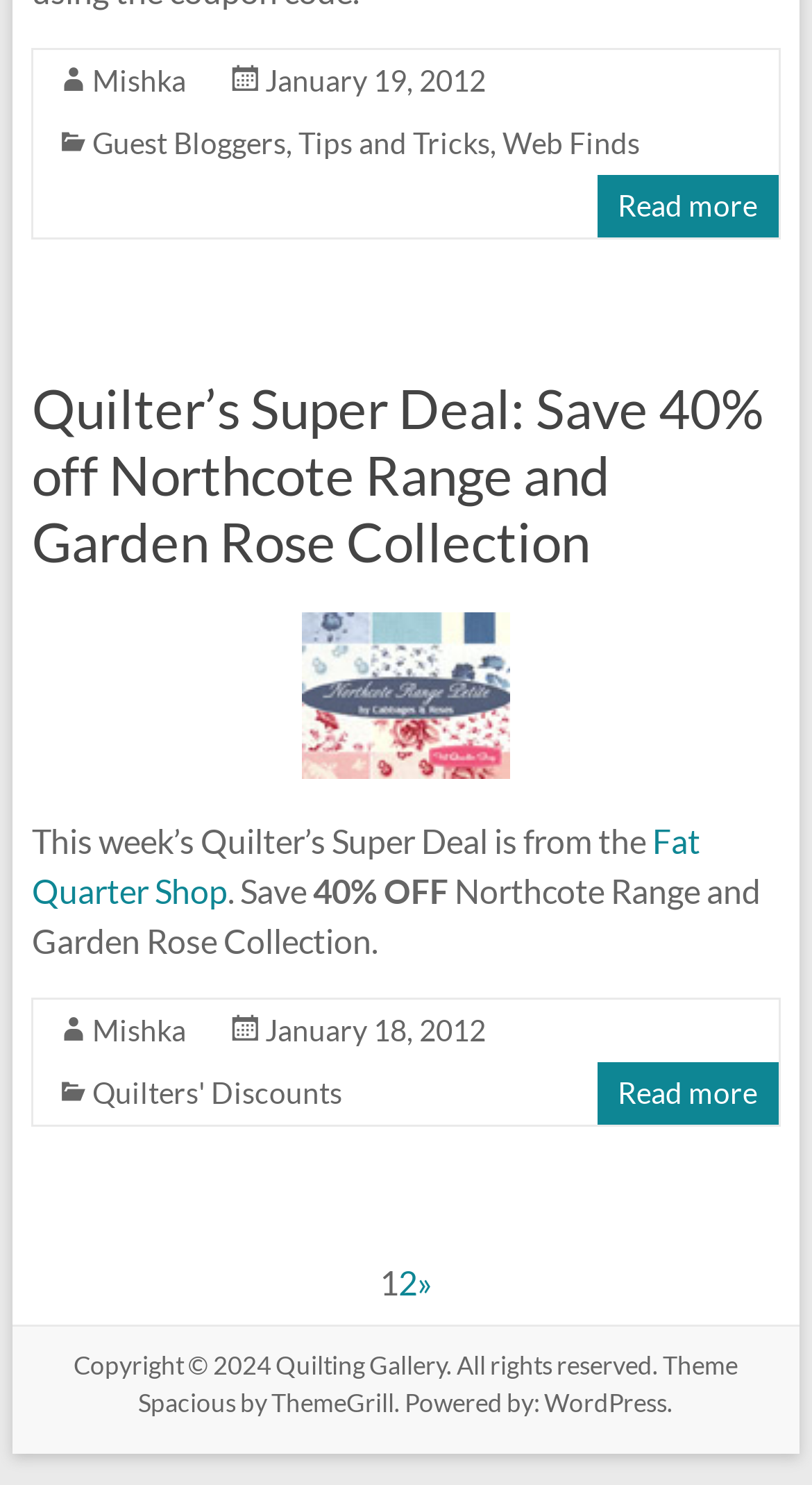Please respond in a single word or phrase: 
What is the theme of the webpage powered by?

ThemeGrill